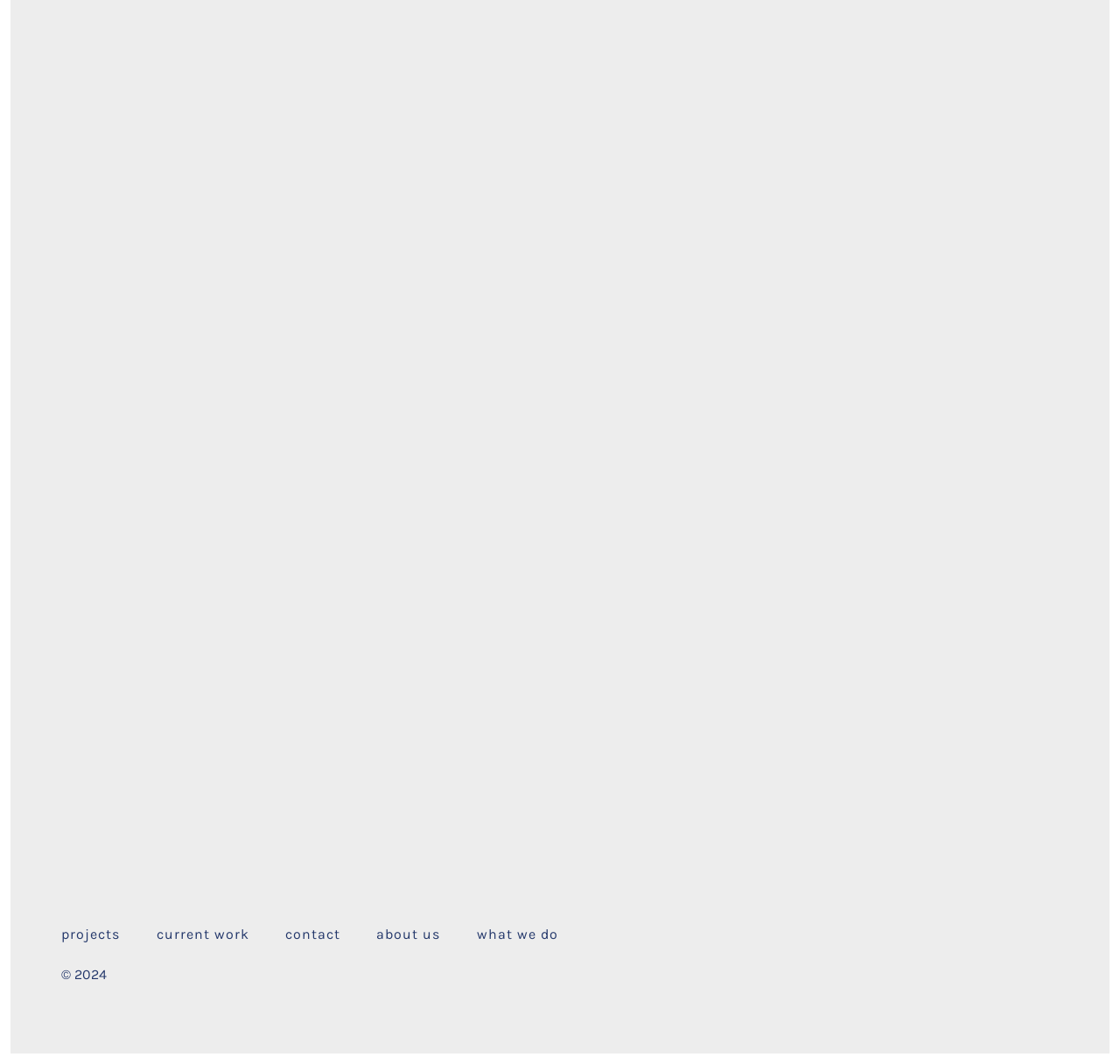How many figures are on the webpage?
Look at the image and answer the question with a single word or phrase.

2